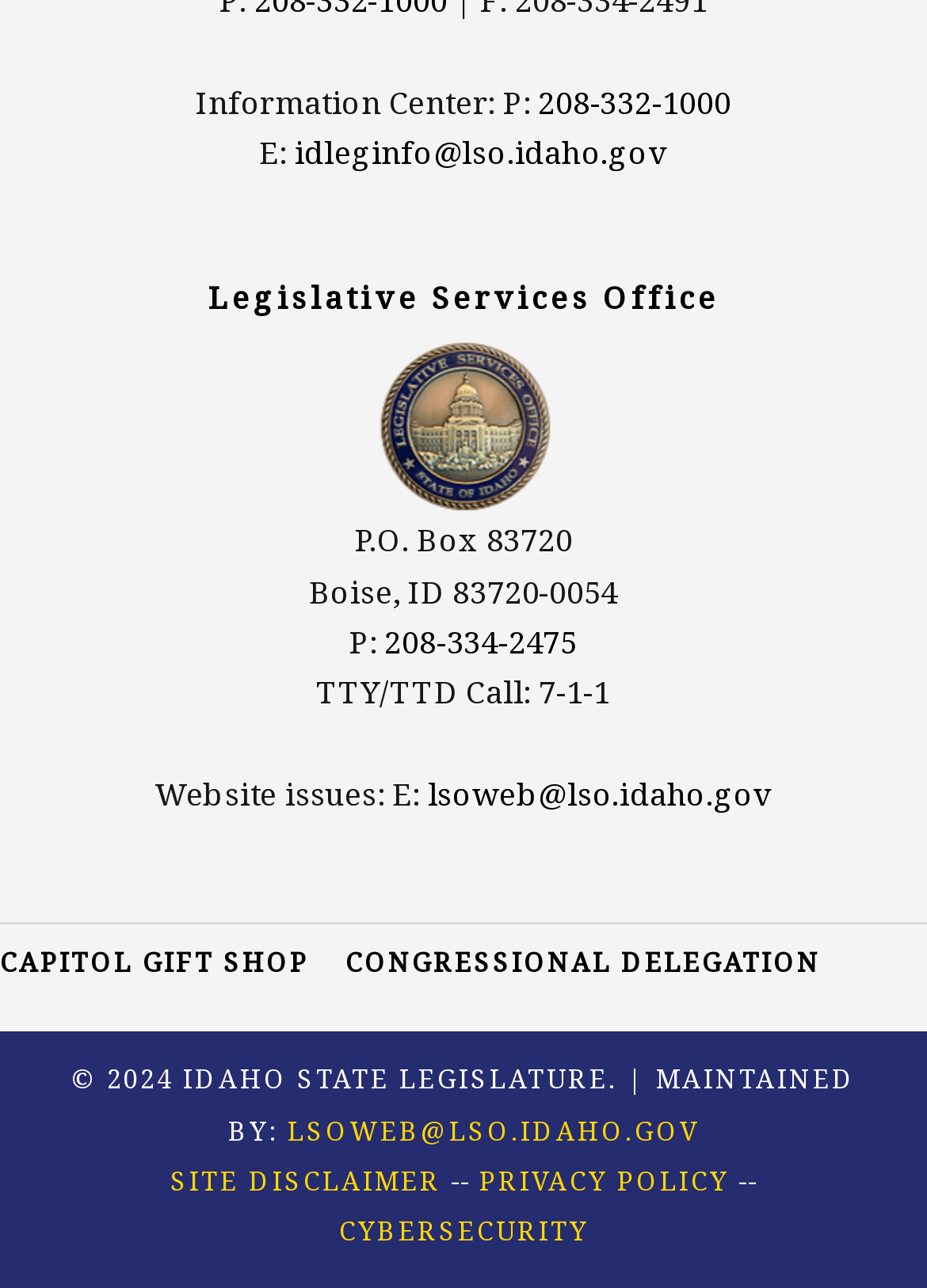Predict the bounding box of the UI element based on this description: "idleginfo@lso.idaho.gov".

[0.318, 0.101, 0.72, 0.134]